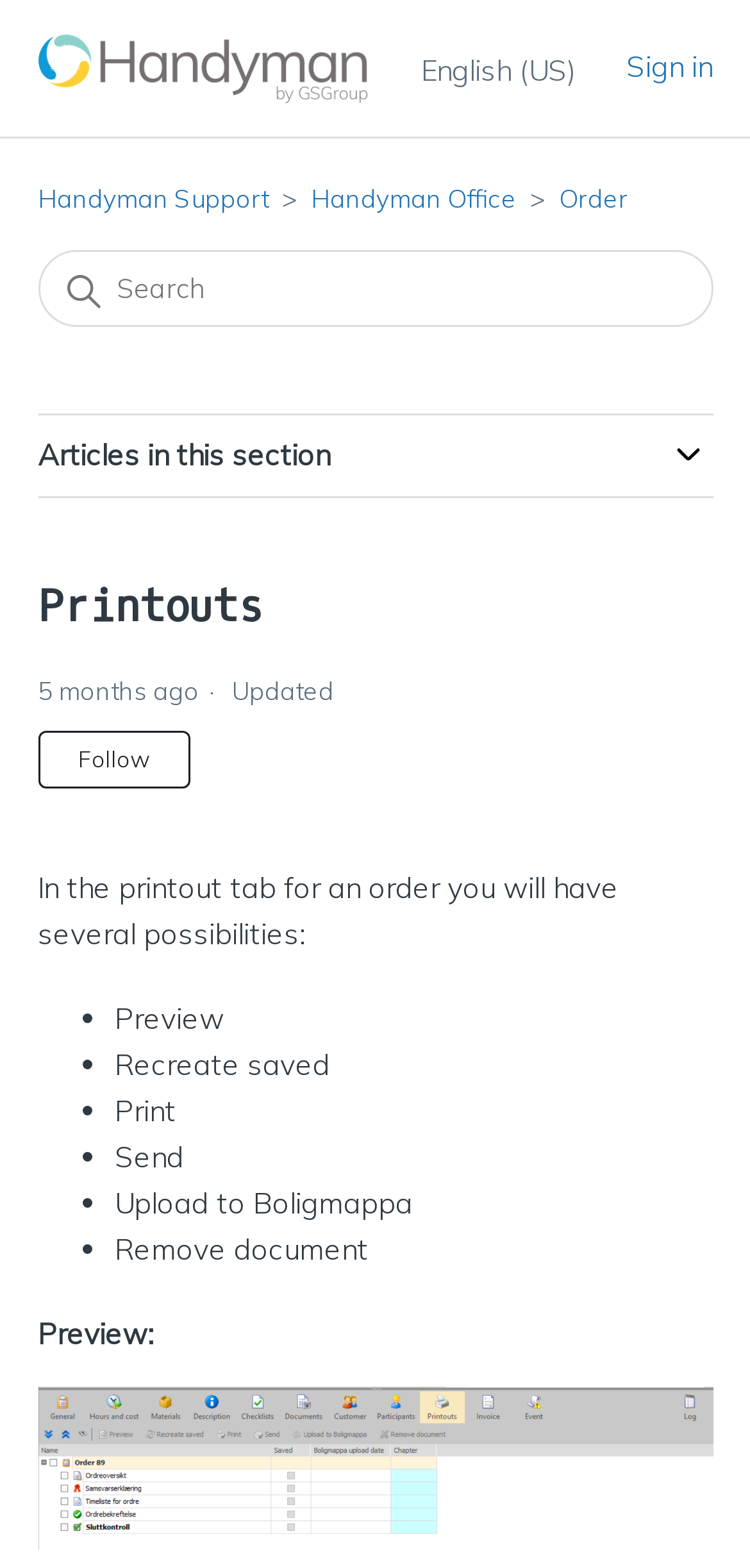What is the current page about?
Based on the image, give a concise answer in the form of a single word or short phrase.

Printouts